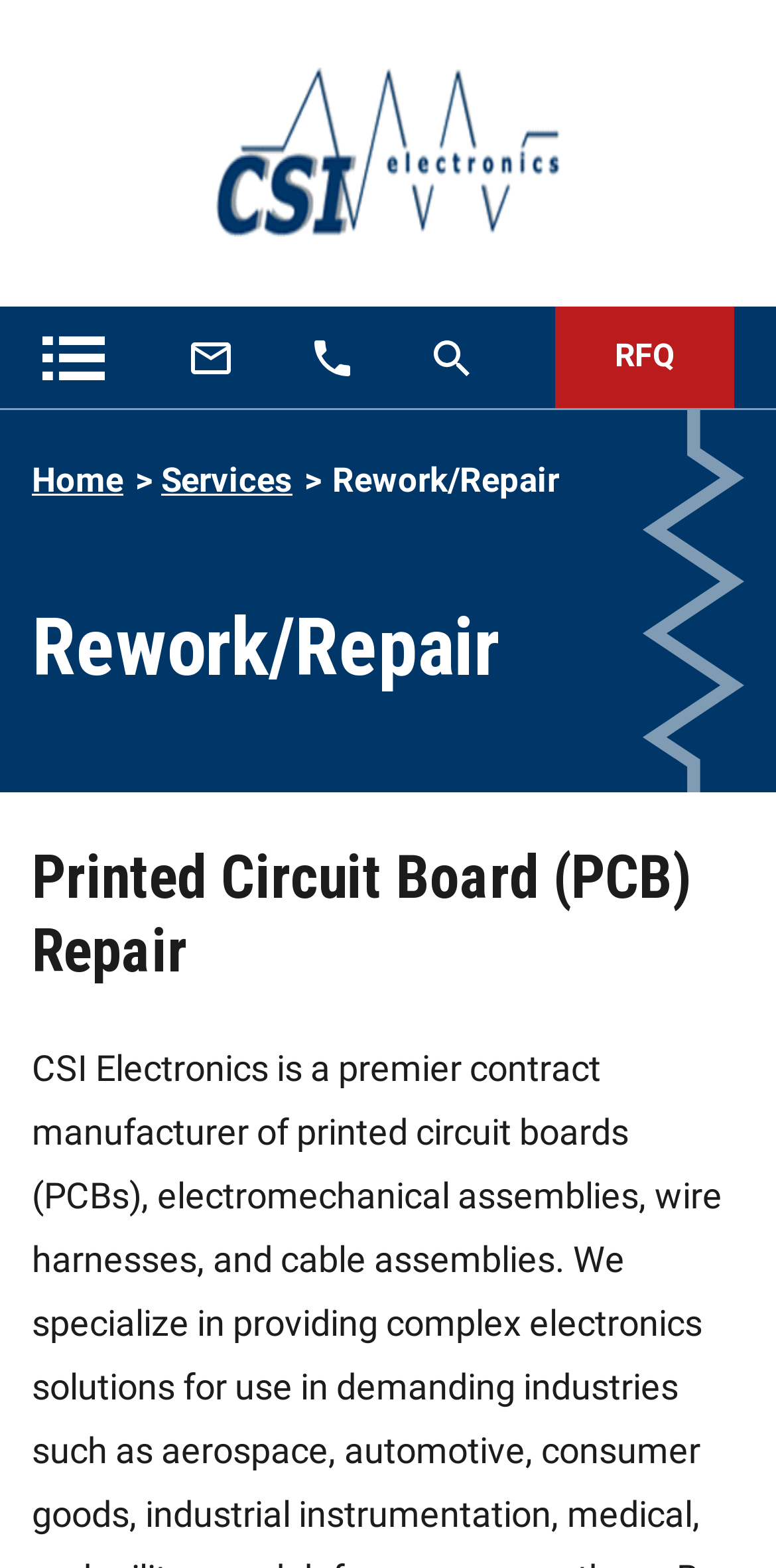Please specify the bounding box coordinates for the clickable region that will help you carry out the instruction: "View the 'Services' page".

[0.208, 0.293, 0.377, 0.319]